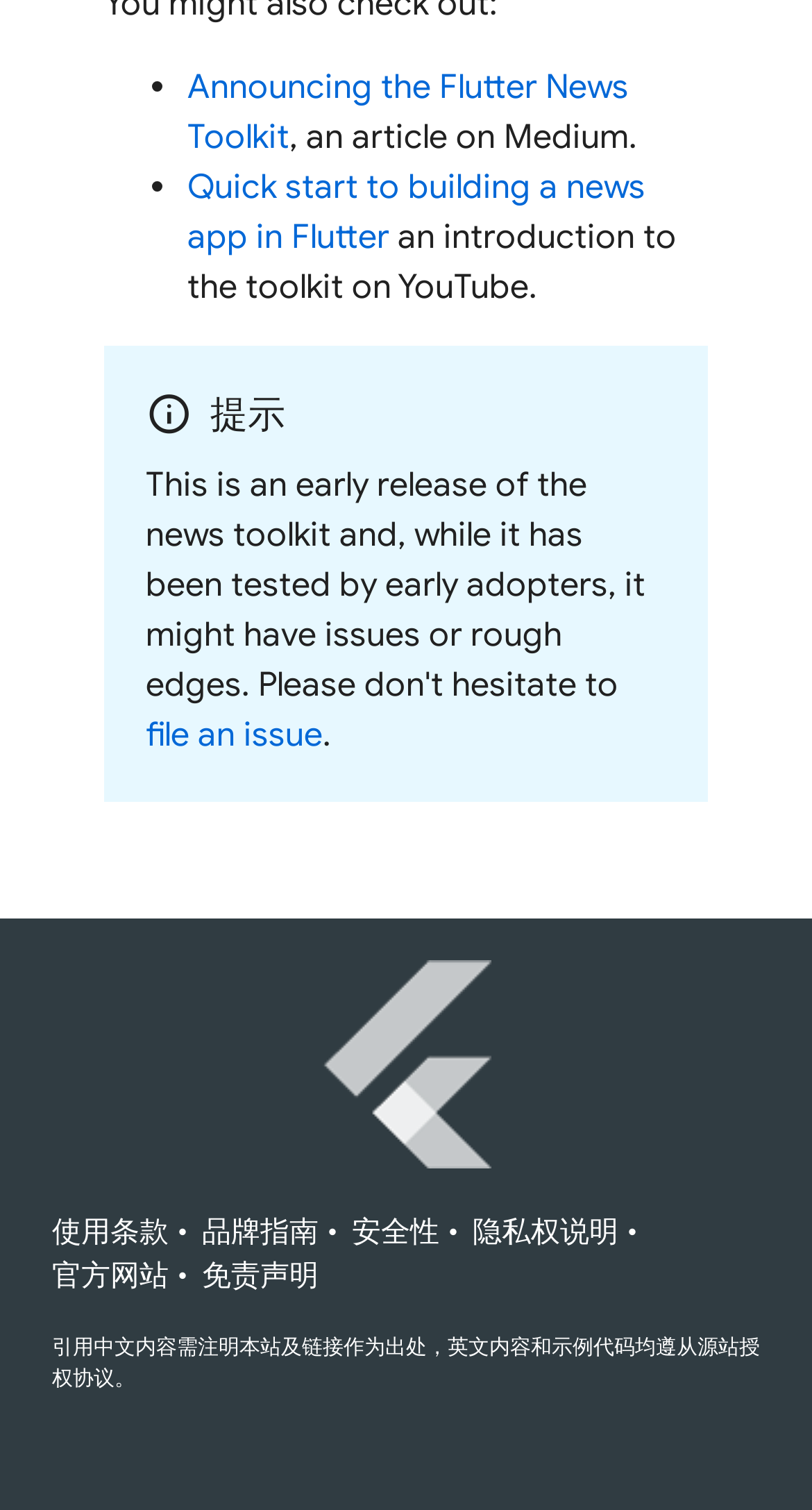Show the bounding box coordinates of the element that should be clicked to complete the task: "Watch the introduction to the toolkit on YouTube".

[0.231, 0.143, 0.833, 0.204]